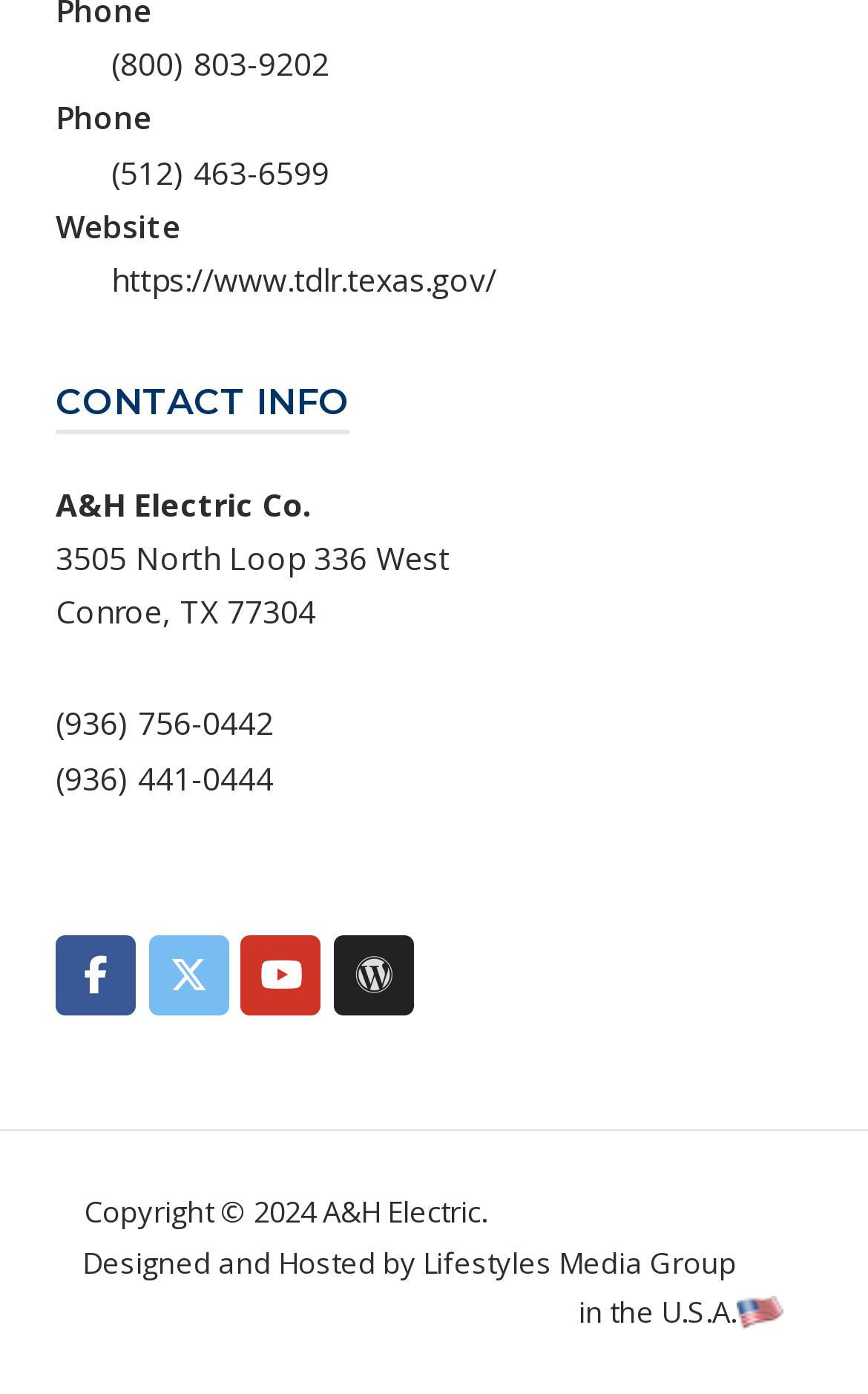Look at the image and answer the question in detail:
What is the website of A&H Electric Co.?

I found the website by looking at the contact information section of the webpage, where it lists the website as a link with the text 'https://www.tdlr.texas.gov/'.